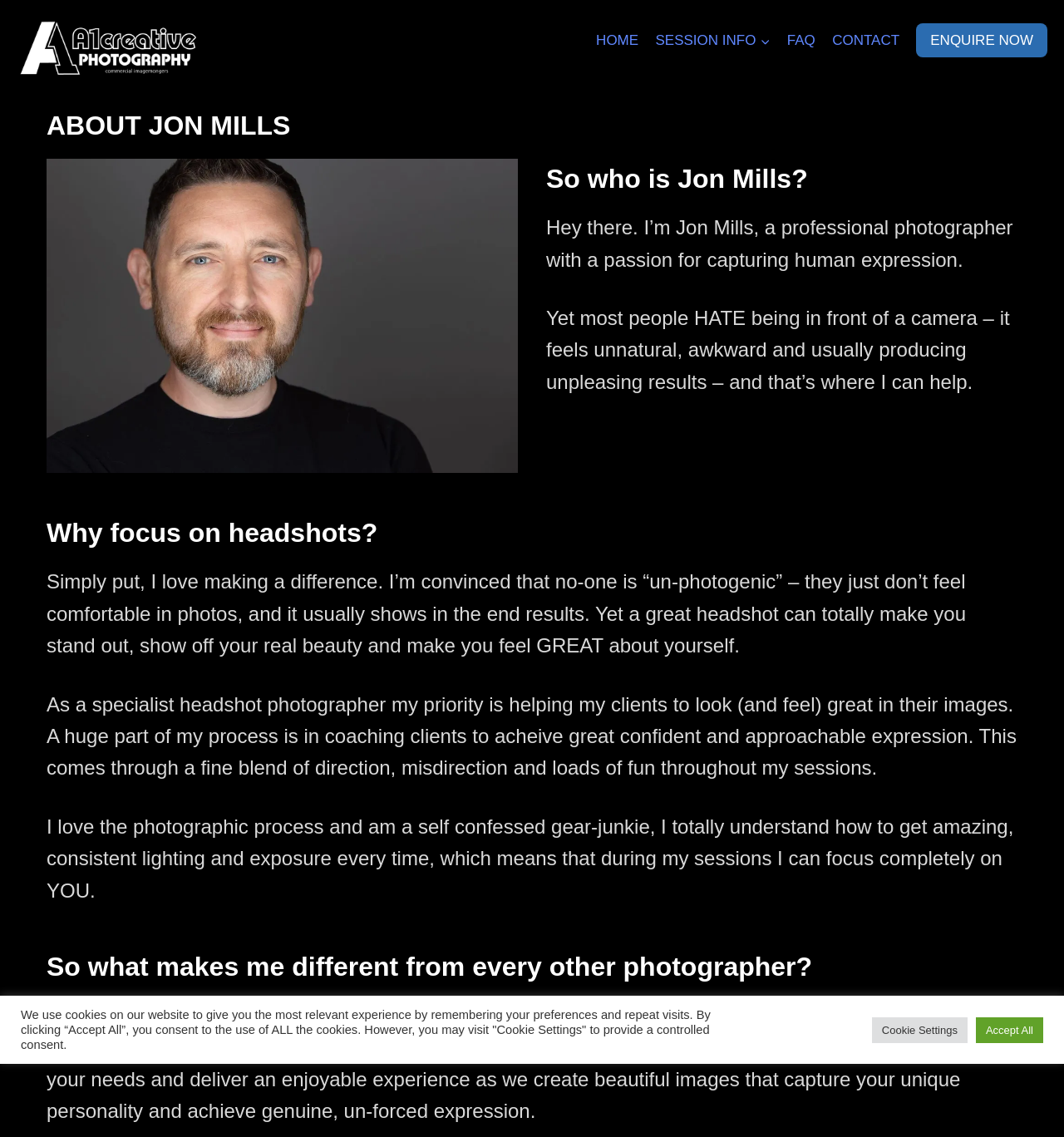What is the photographer's approach to capturing human expression?
Refer to the image and offer an in-depth and detailed answer to the question.

The photographer's approach to capturing human expression is to coach clients, which is mentioned in the text 'A huge part of my process is in coaching clients to acheive great confident and approachable expression'.